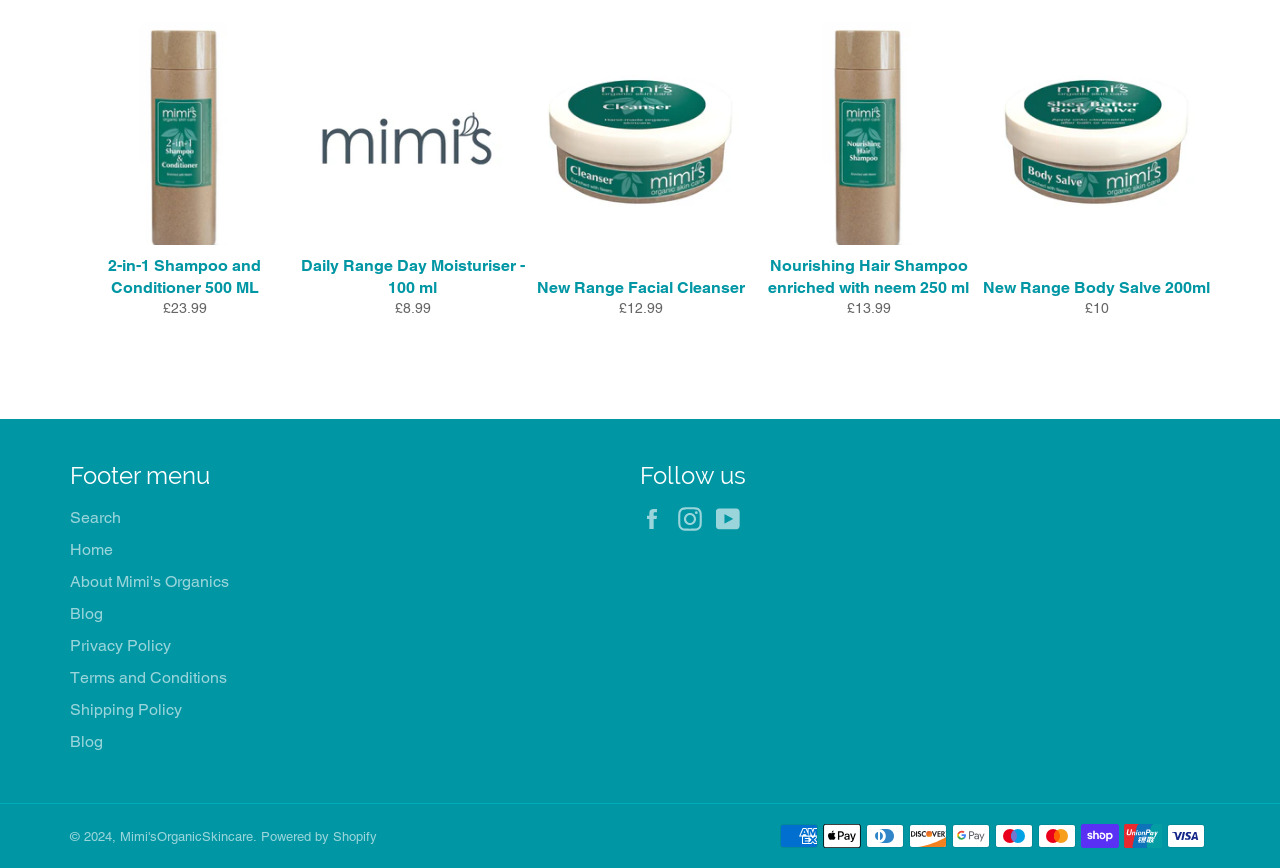Please locate the bounding box coordinates of the element's region that needs to be clicked to follow the instruction: "View 2-in-1 Shampoo and Conditioner 500 ML product". The bounding box coordinates should be provided as four float numbers between 0 and 1, i.e., [left, top, right, bottom].

[0.055, 0.027, 0.233, 0.391]